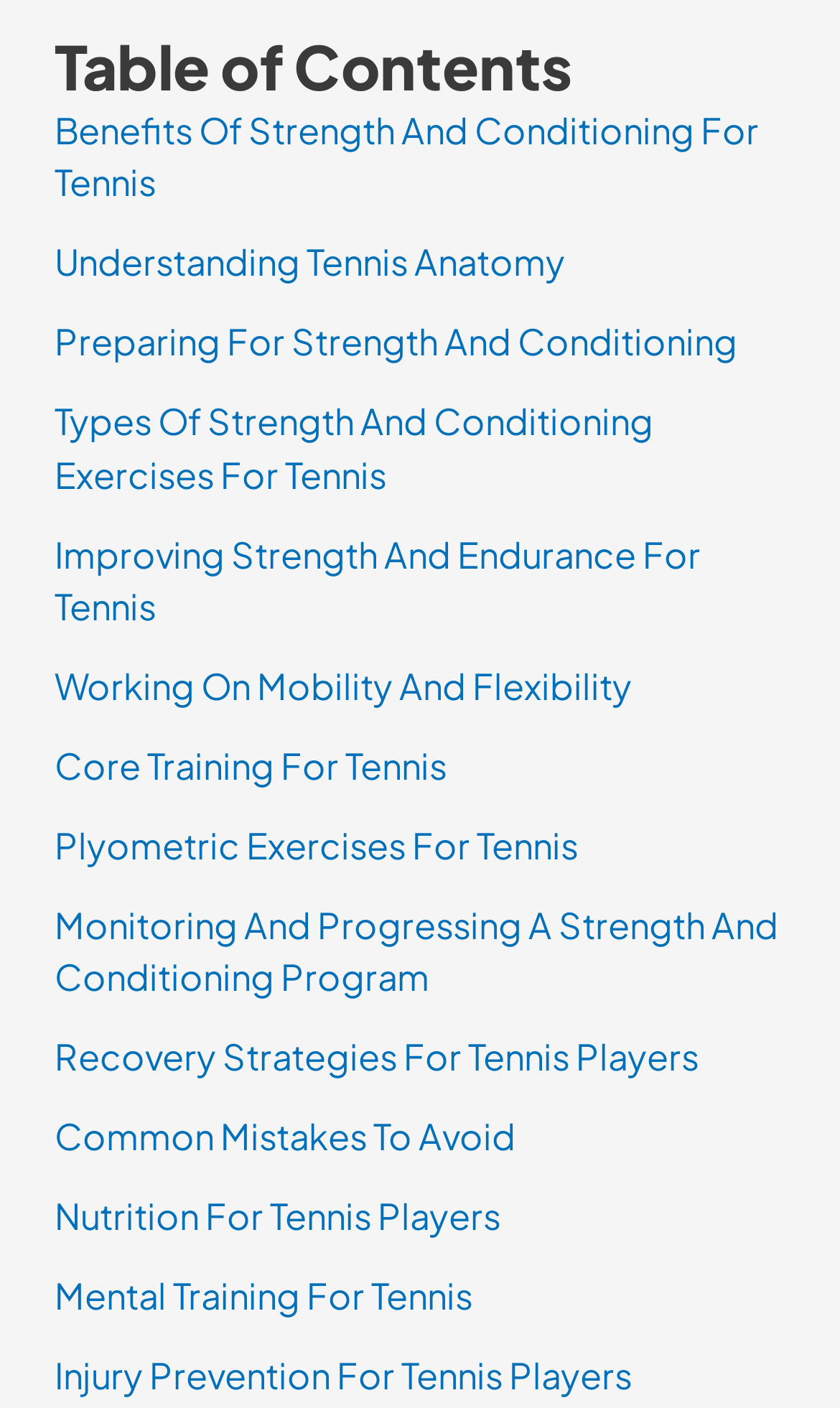Please determine the bounding box coordinates for the UI element described as: "Common Mistakes To Avoid".

[0.065, 0.791, 0.614, 0.824]